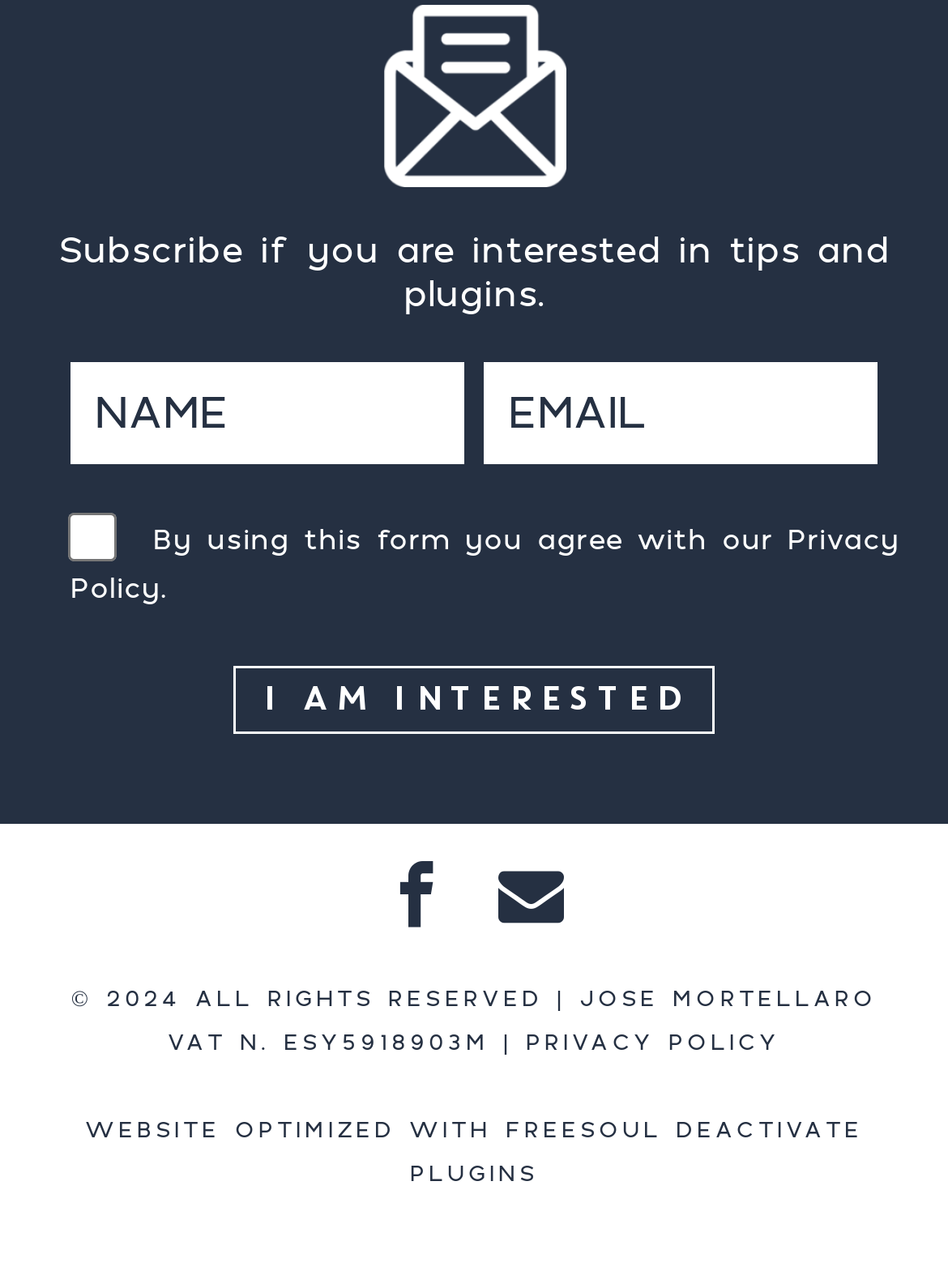What is the link at the bottom of the webpage?
Based on the visual information, provide a detailed and comprehensive answer.

The link 'PRIVACY POLICY' is located at the bottom of the webpage, as indicated by its bounding box coordinates [0.555, 0.797, 0.823, 0.818] which shows it is near the bottom of the page.